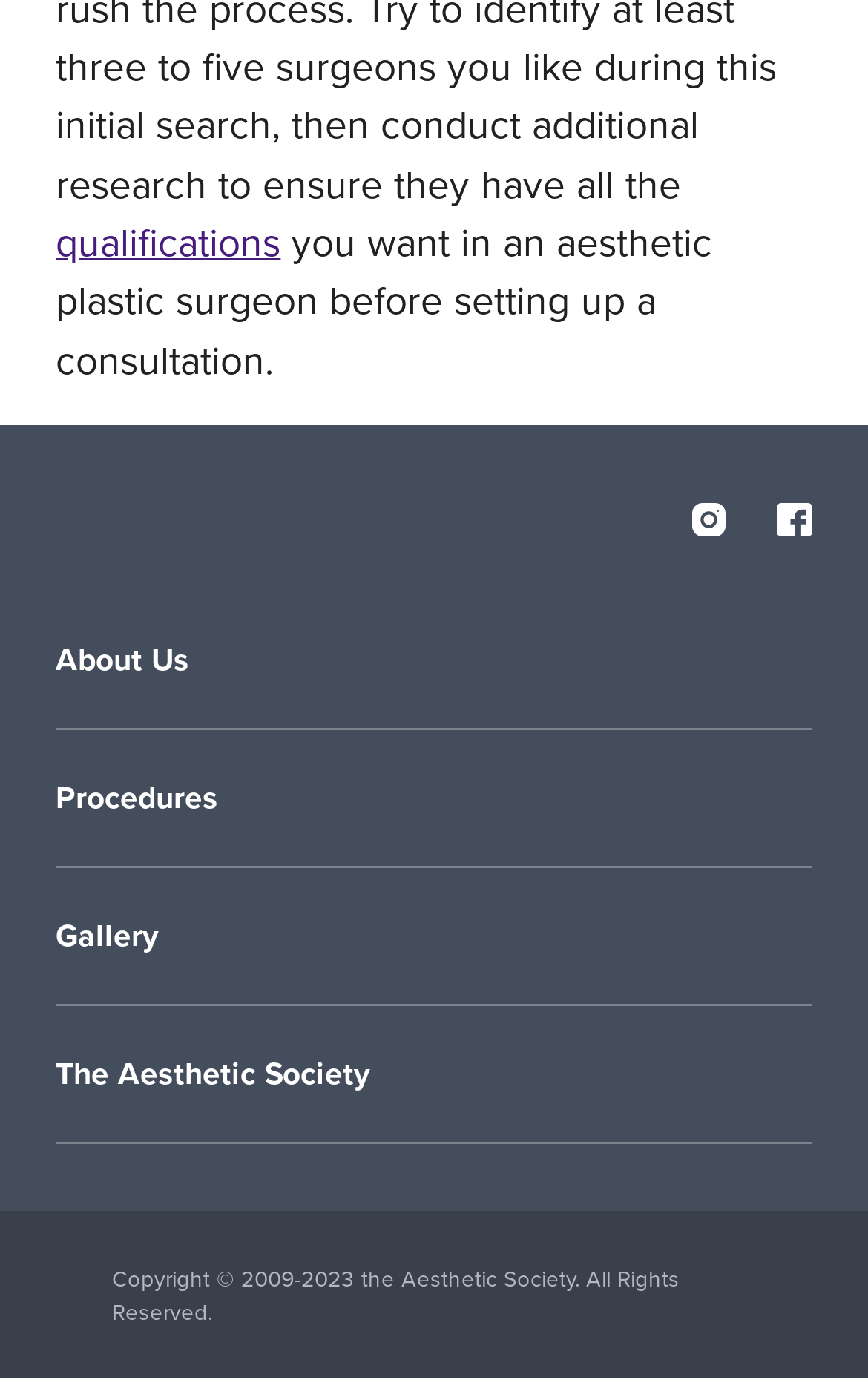Determine the bounding box coordinates for the UI element described. Format the coordinates as (top-left x, top-left y, bottom-right x, bottom-right y) and ensure all values are between 0 and 1. Element description: aria-label="LinkedIn"

None